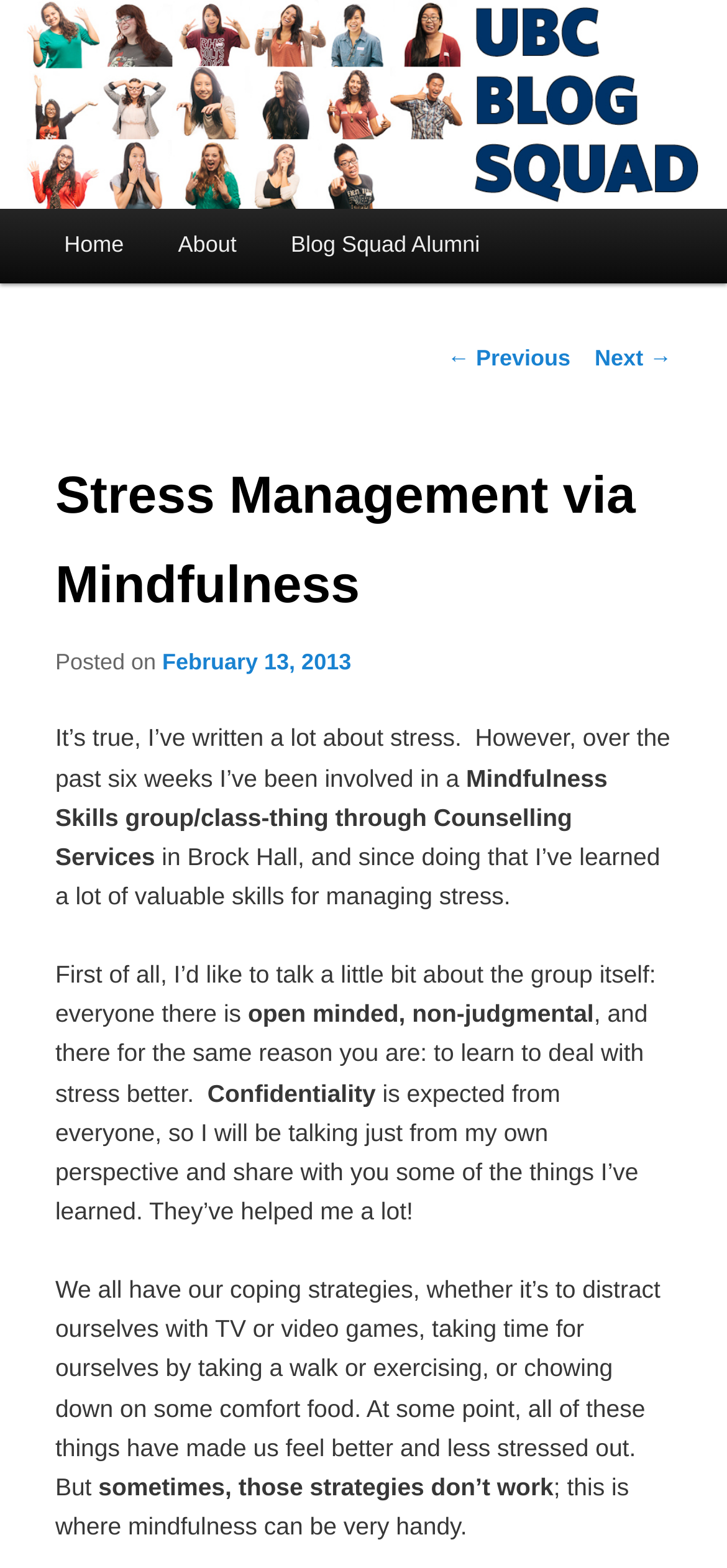Respond concisely with one word or phrase to the following query:
What is the date of the blog post?

February 13, 2013